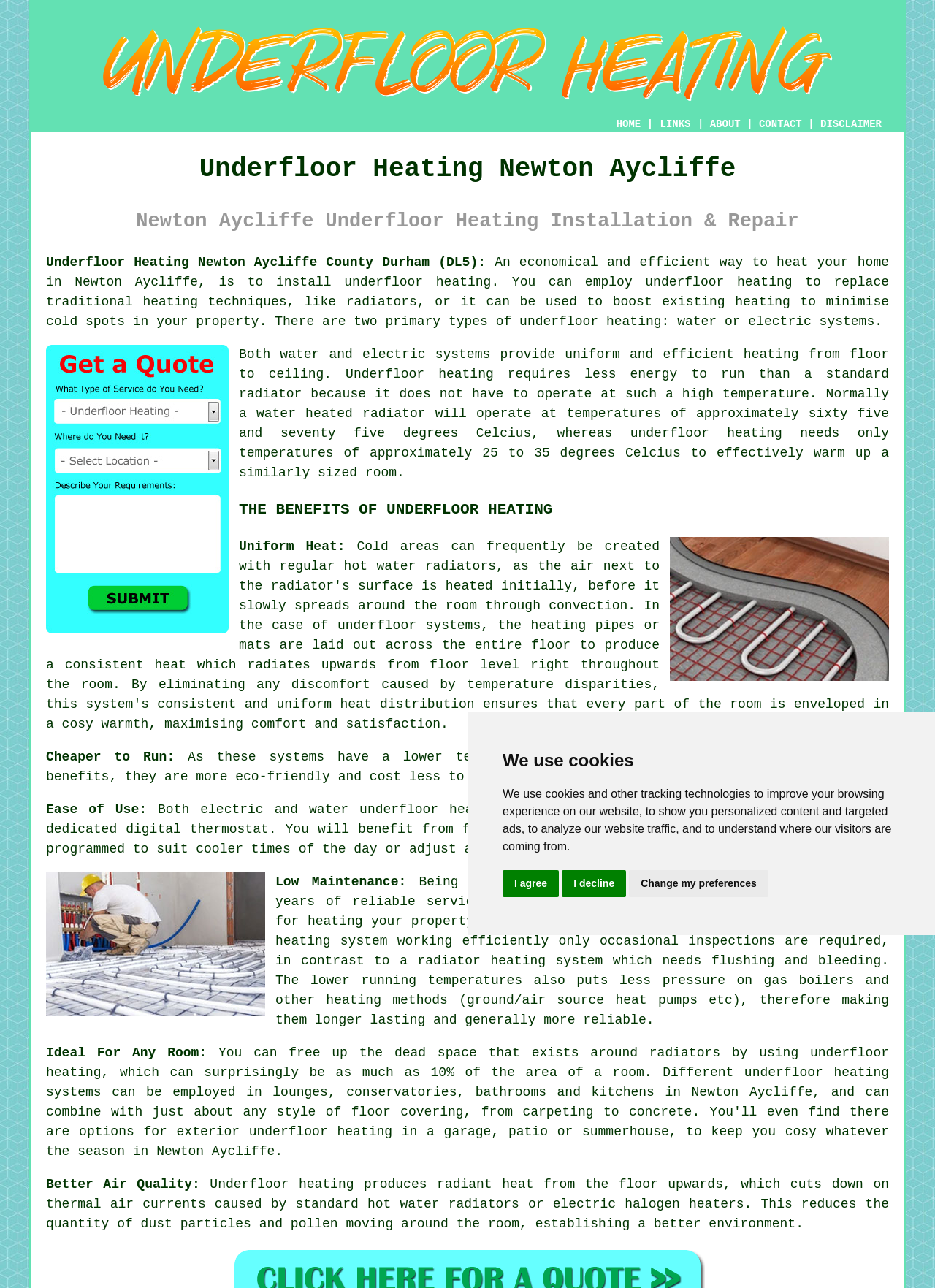Generate a comprehensive description of the contents of the webpage.

This webpage is about underfloor heating installation and repair services in Newton Aycliffe, County Durham. At the top, there is a dialog box with a message about cookies and tracking technologies, accompanied by three buttons: "I agree", "I decline", and "Change my preferences". Below this, there is a large image related to underfloor heating, taking up most of the width of the page.

The navigation menu is located at the top right, consisting of links to "HOME", "ABOUT", "CONTACT", and "DISCLAIMER", separated by vertical lines. 

The main content of the page is divided into sections, starting with a heading "Underfloor Heating Newton Aycliffe" followed by a subheading "Newton Aycliffe Underfloor Heating Installation & Repair". The text explains the benefits of underfloor heating, including its economical and efficient nature, and how it can replace traditional heating techniques or be used to boost existing heating.

There are two images on the page, one of which is a call-to-action for "Free Newton Aycliffe Underfloor Heating Quotes". The text continues to describe the benefits of underfloor heating, including uniform heat distribution, cost-effectiveness, ease of use, and low maintenance.

The page also highlights the advantages of underfloor heating, such as ideal room temperature, better air quality, and radiant heat. Throughout the page, there are links to related topics, including "underfloor heating", "heat distribution", "control", and "source heat pumps".